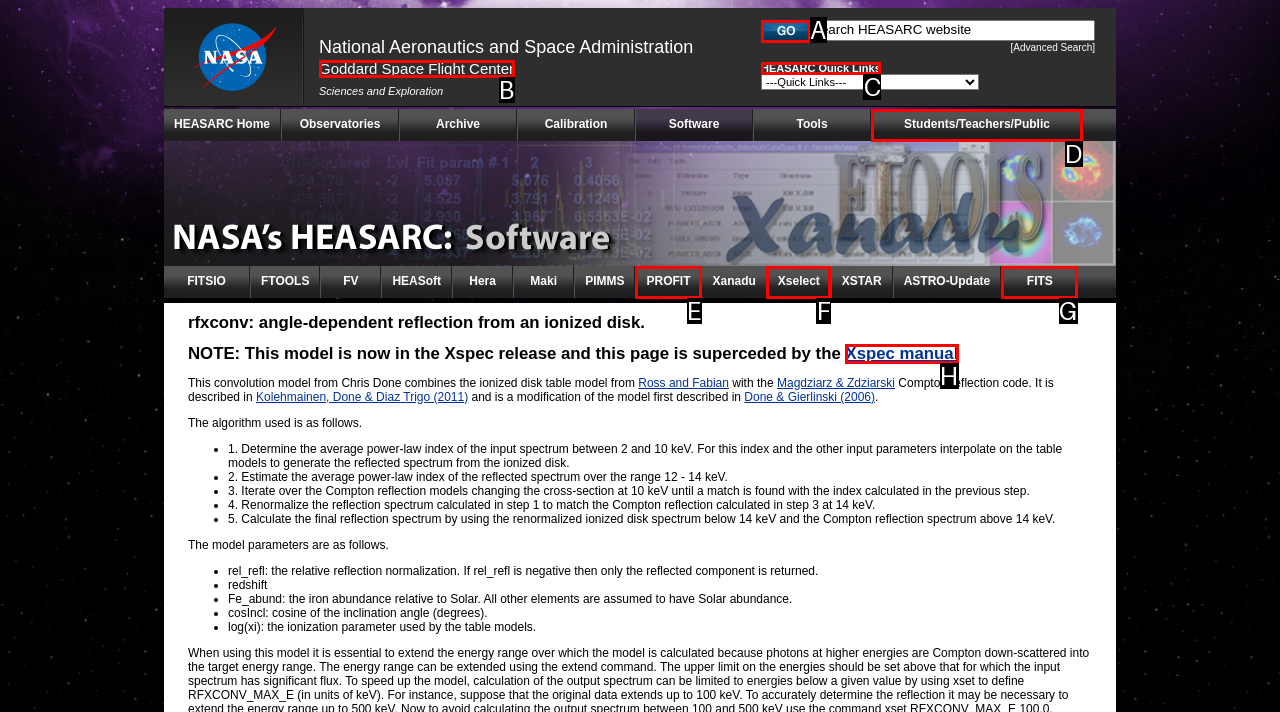From the available choices, determine which HTML element fits this description: Goddard Space Flight Center Respond with the correct letter.

B